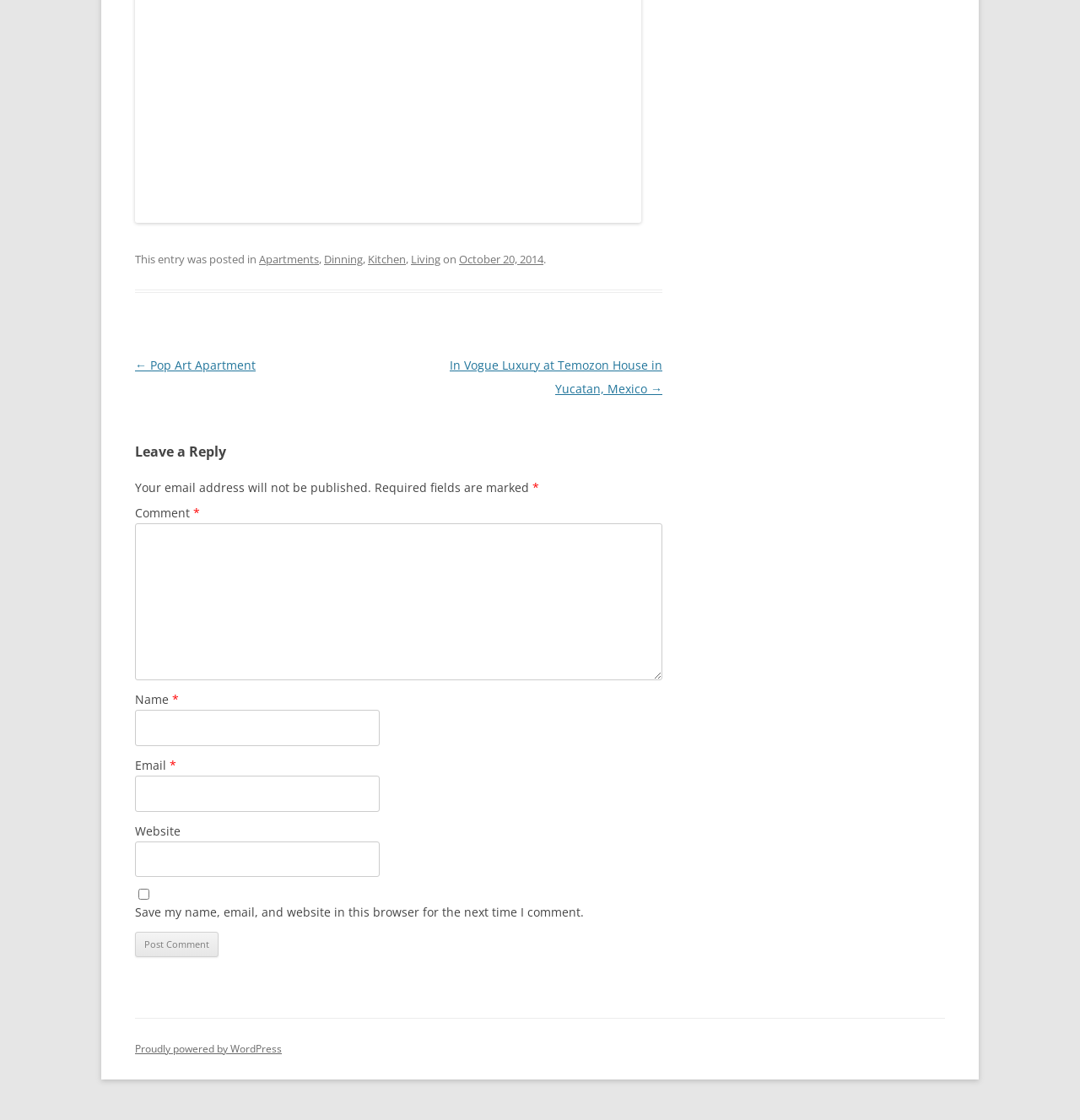Determine the bounding box coordinates for the clickable element to execute this instruction: "Read the 'Storm Damage' post". Provide the coordinates as four float numbers between 0 and 1, i.e., [left, top, right, bottom].

None